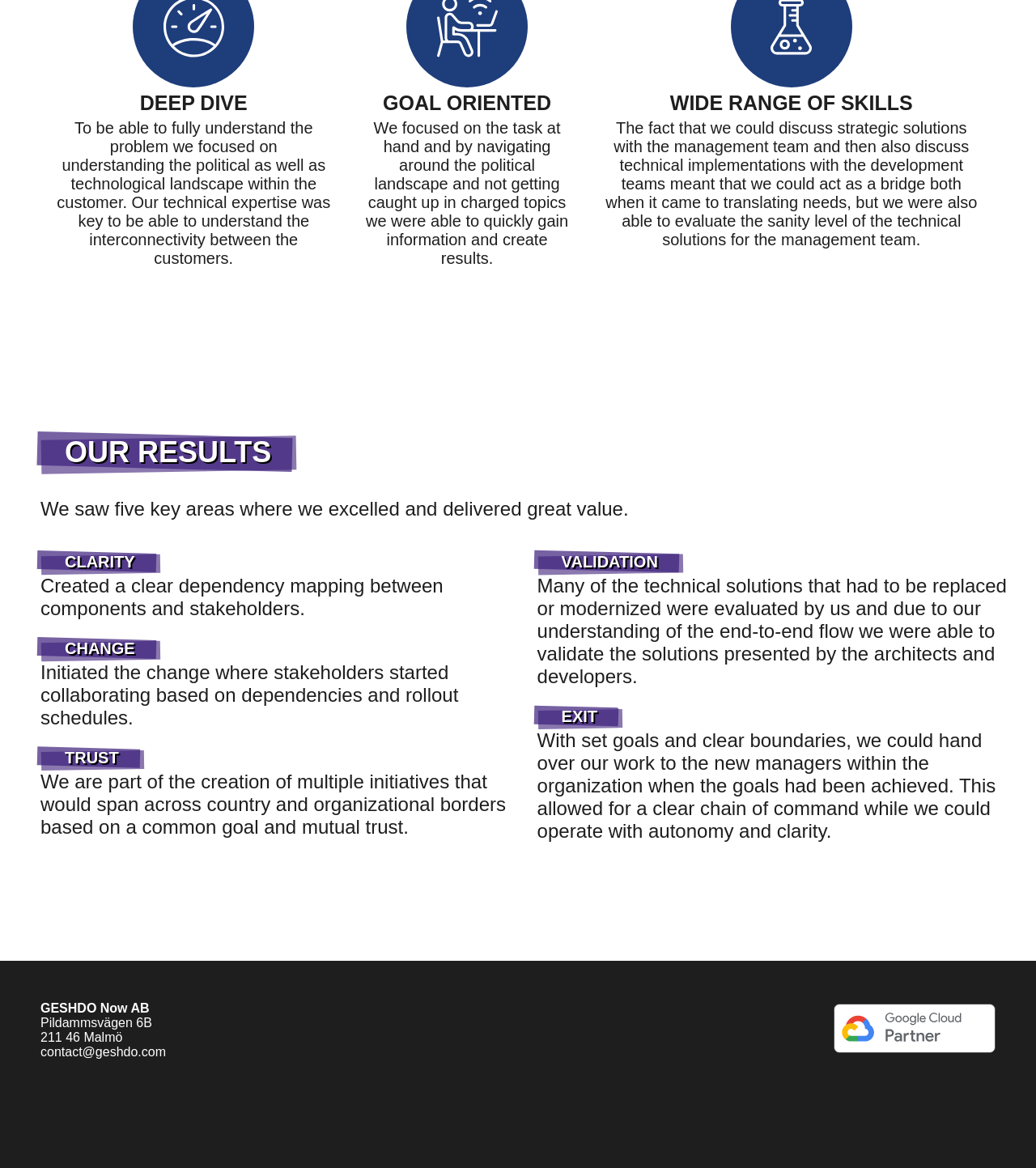What is the last heading on the webpage?
Please use the visual content to give a single word or phrase answer.

EXIT